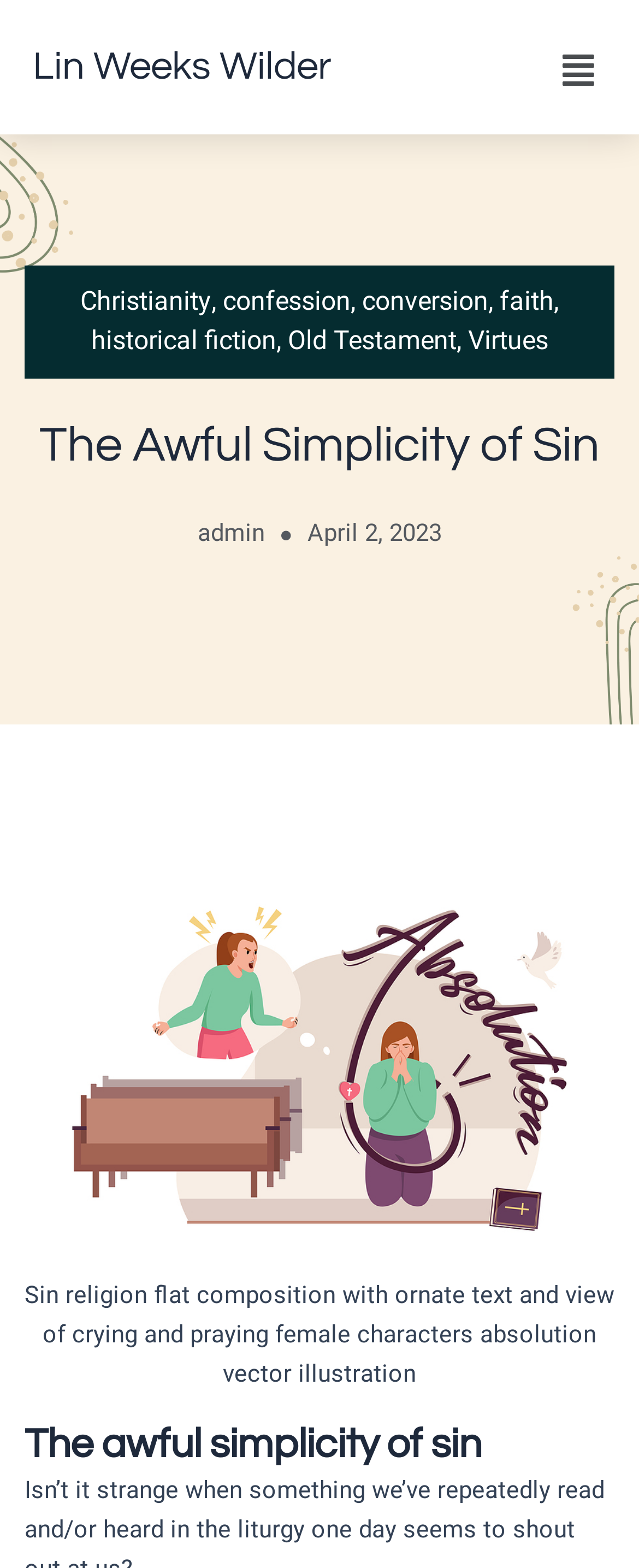Analyze and describe the webpage in a detailed narrative.

The webpage is about a book titled "The Awful Simplicity of Sin" by Lin Weeks Wilder. At the top left, there is a heading with the author's name, "Lin Weeks Wilder", which is also a link. On the top right, there is a menu button with a caption "Menu" and an icon.

Below the author's name, there are several categories listed, including "Christianity", "confession", "conversion", "faith", "historical fiction", "Old Testament", and "Virtues". These categories are arranged horizontally, with commas separating them.

Further down, there is a larger heading that displays the book title, "The Awful Simplicity of Sin". Below this heading, there is a section with the author's name, "admin", and the publication date, "April 2, 2023".

The main content of the page is an image of the book cover, which is a vector illustration depicting a crying and praying female character with ornate text and a religious theme. The image takes up most of the page's width and is centered. Below the image, there is a figcaption with a detailed description of the image.

At the very bottom of the page, there is another heading with the book title, "The awful simplicity of sin", which seems to be a repetition of the title.